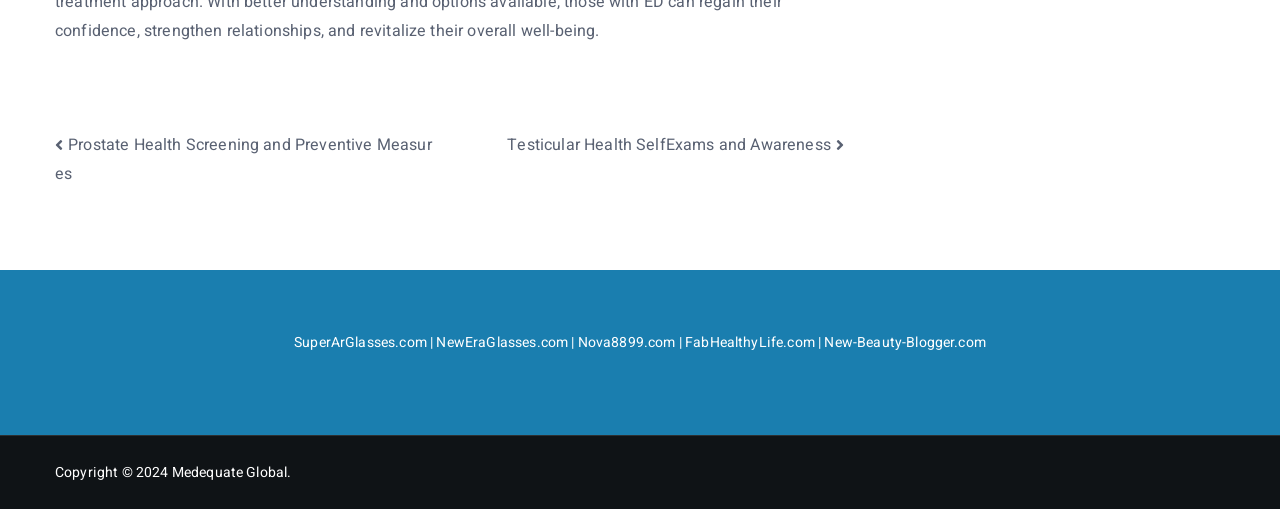Could you determine the bounding box coordinates of the clickable element to complete the instruction: "Check out FabHealthyLife.com"? Provide the coordinates as four float numbers between 0 and 1, i.e., [left, top, right, bottom].

[0.535, 0.652, 0.637, 0.694]